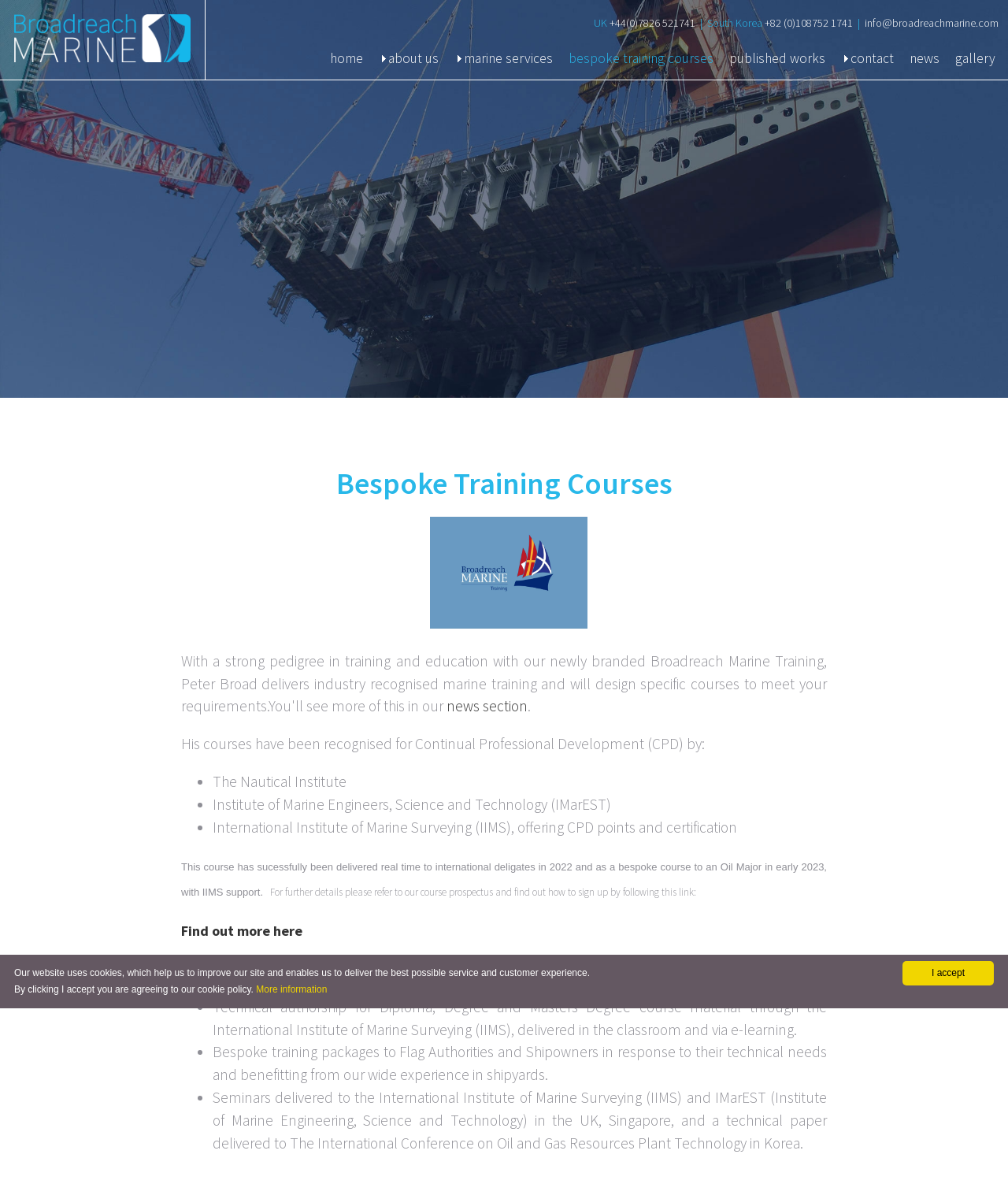Illustrate the webpage with a detailed description.

This webpage is about a ship building course offered by Broadreach Marine, with a focus on modern ship building techniques. At the top of the page, there is a logo and a link to the company's website, along with contact information including phone numbers and an email address. 

Below the contact information, there is a navigation menu with links to various sections of the website, including home, about us, marine services, bespoke training courses, published works, contact, news, and gallery.

The main content of the page is divided into two sections. The first section describes the bespoke training courses offered by Broadreach Marine, with a heading that reads "Bespoke Training Courses". This section mentions that the courses have been recognized for Continual Professional Development (CPD) by several institutions, including The Nautical Institute, Institute of Marine Engineers, Science and Technology (IMarEST), and International Institute of Marine Surveying (IIMS). 

The second section provides more information about the course instructor, Peter, who has over 30 years of experience in the industry. It lists his background and qualifications, including technical authorship for diploma and degree course materials, bespoke training packages for flag authorities and shipowners, and seminars delivered to various institutions.

At the bottom of the page, there is a notice about the website's use of cookies, with a link to more information and an option to accept the cookie policy.